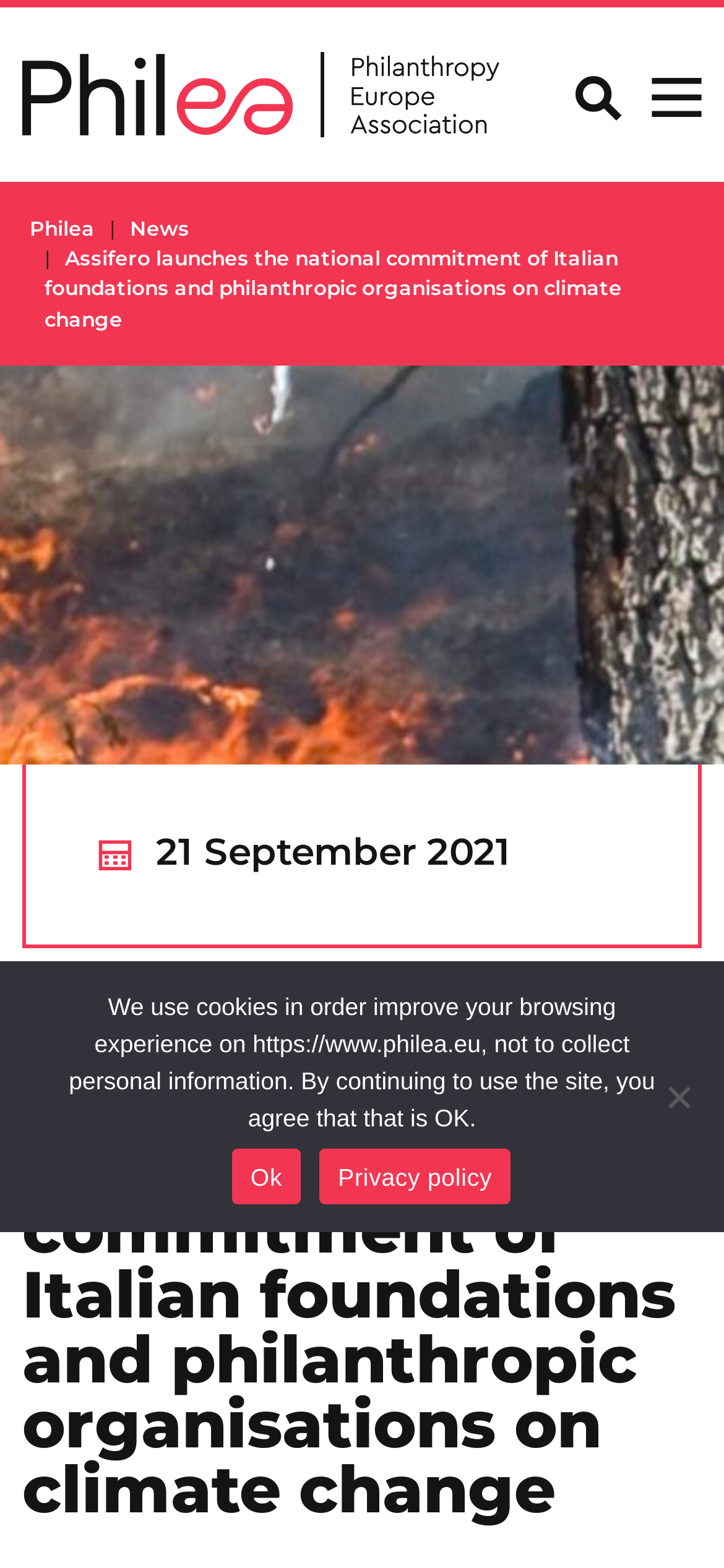Determine the bounding box of the UI component based on this description: "Philea". The bounding box coordinates should be four float values between 0 and 1, i.e., [left, top, right, bottom].

[0.041, 0.138, 0.131, 0.154]